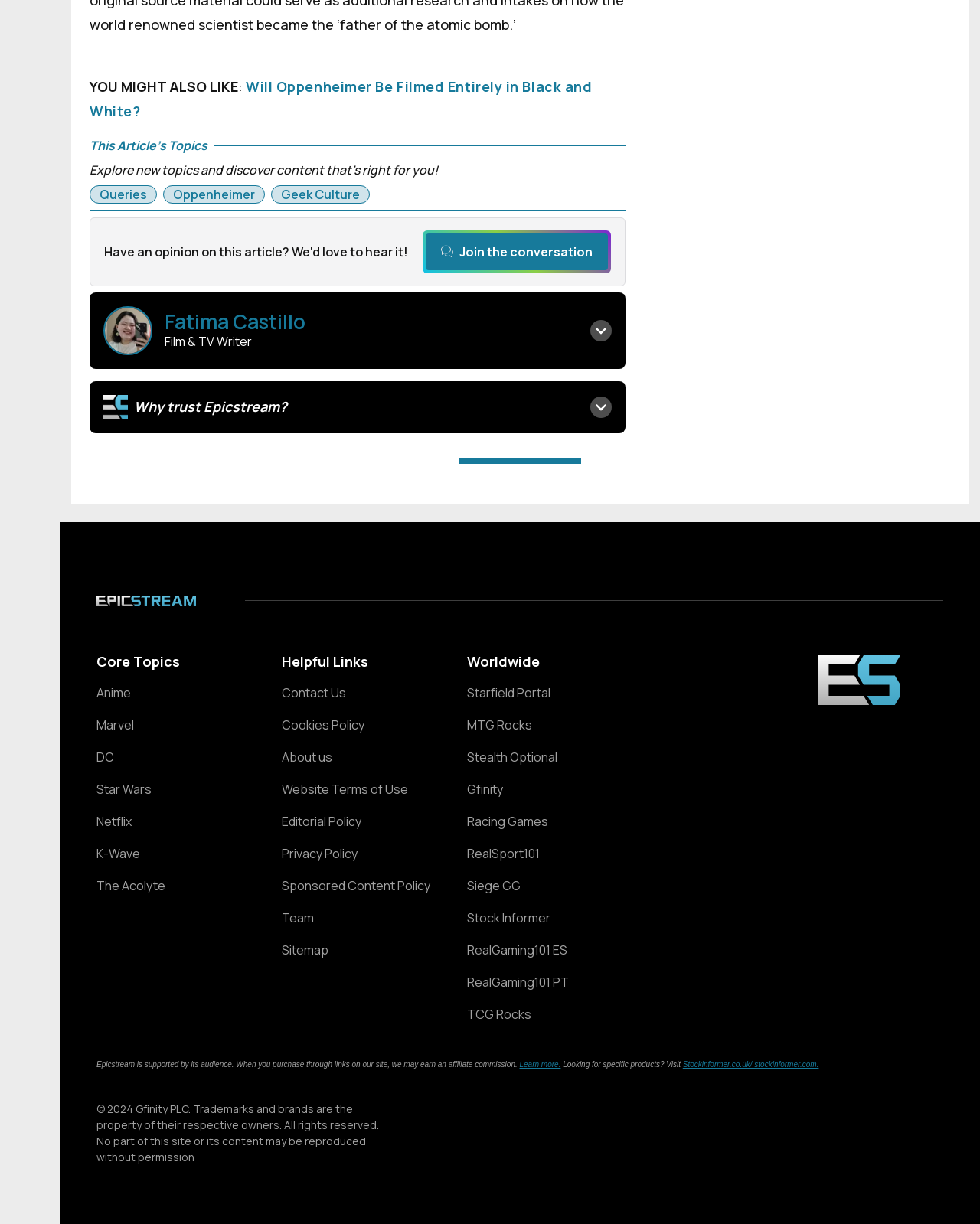Respond with a single word or phrase:
What is the topic of the article?

Oppenheimer